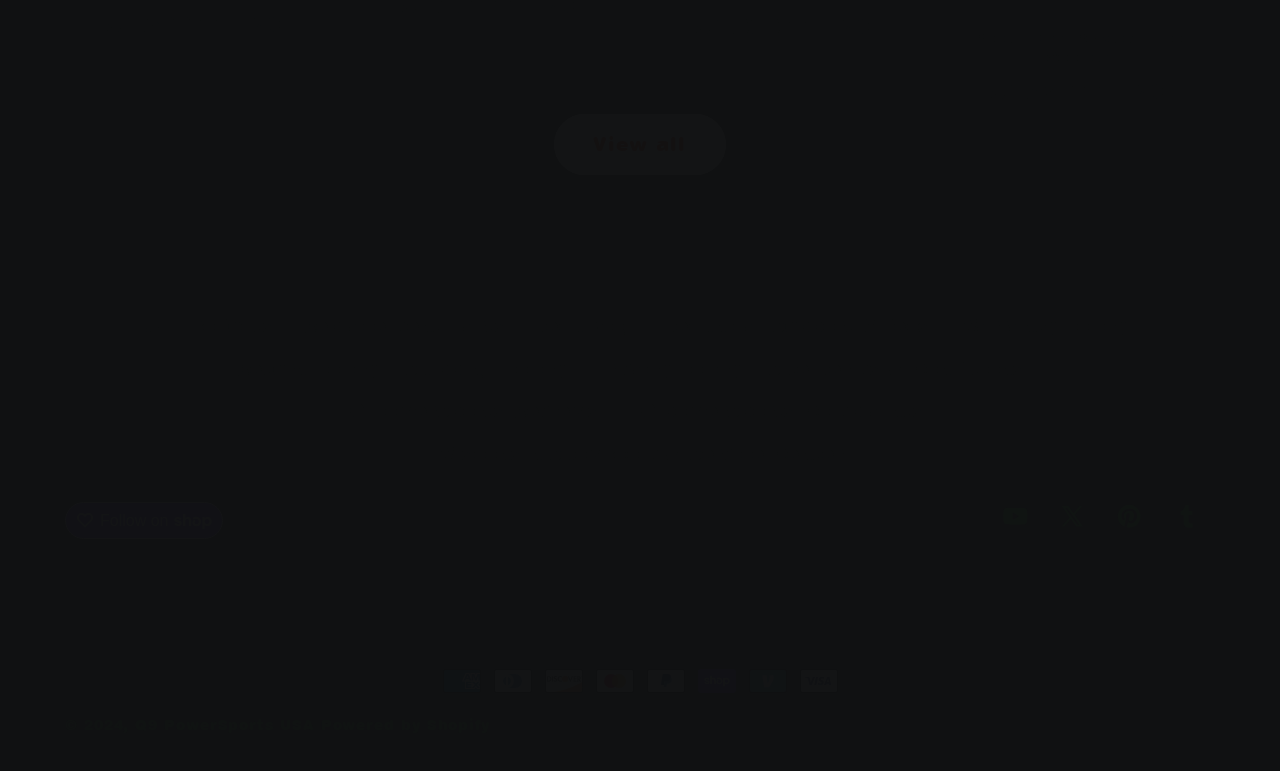Point out the bounding box coordinates of the section to click in order to follow this instruction: "Check Payment methods".

[0.345, 0.871, 0.427, 0.948]